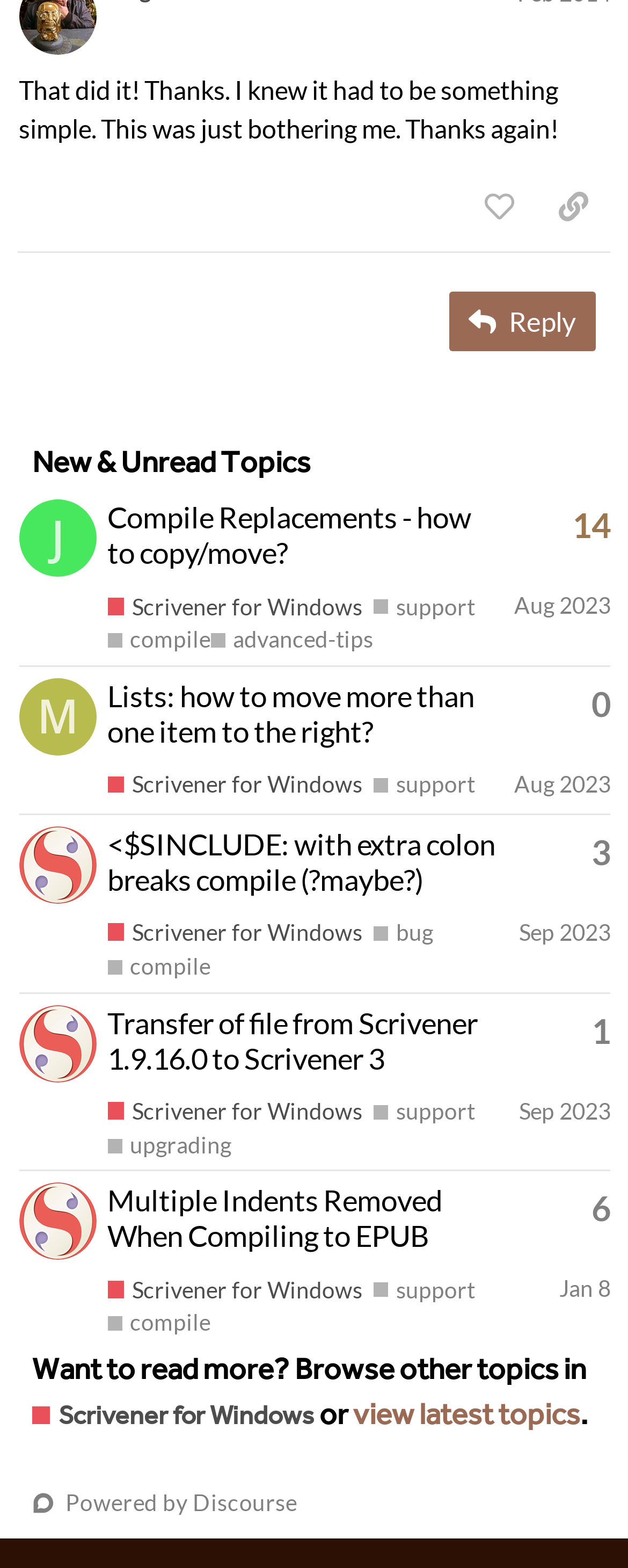Please analyze the image and provide a thorough answer to the question:
What is the username of the latest poster in the third post?

The third post is a topic in the Scrivener for Windows forum, and its latest poster is AmberV. This can be determined by looking at the link element with the text 'AmberV's profile, latest poster' inside the third gridcell element.